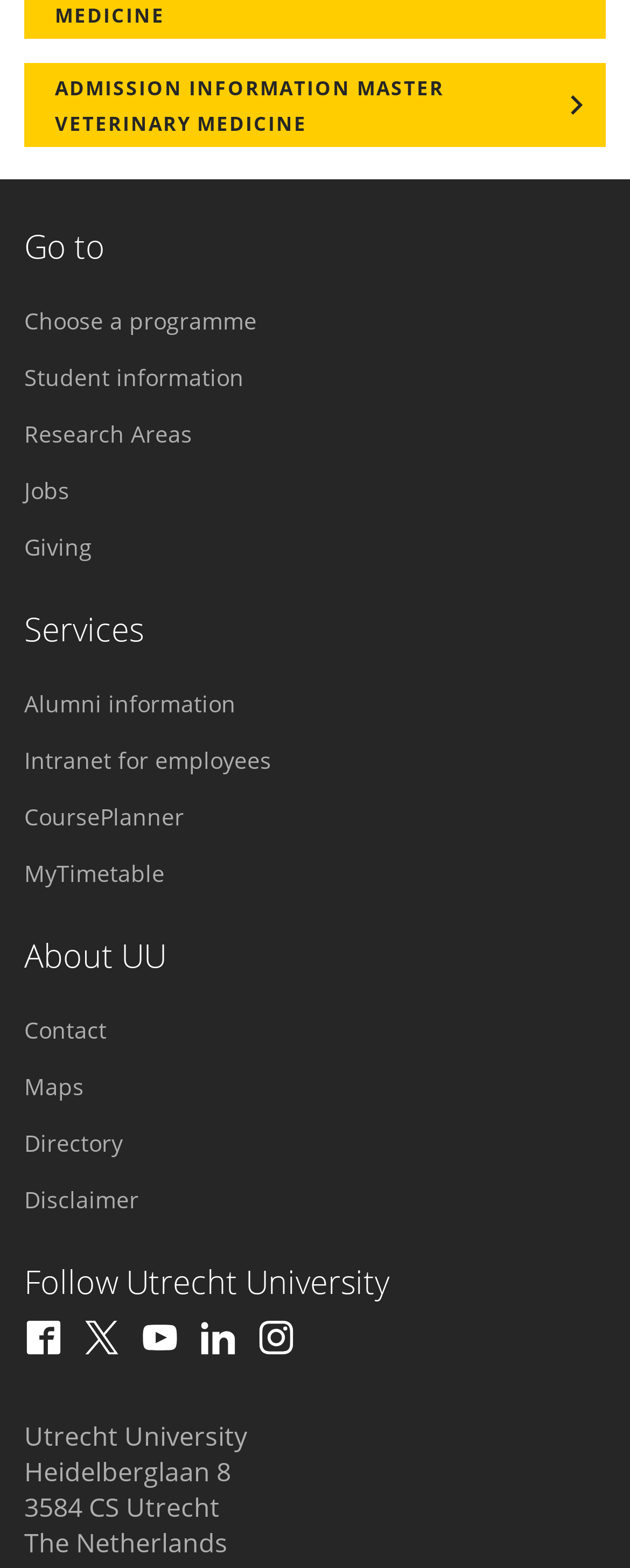Given the element description, predict the bounding box coordinates in the format (top-left x, top-left y, bottom-right x, bottom-right y), using floating point numbers between 0 and 1: ICORE Meetup

None